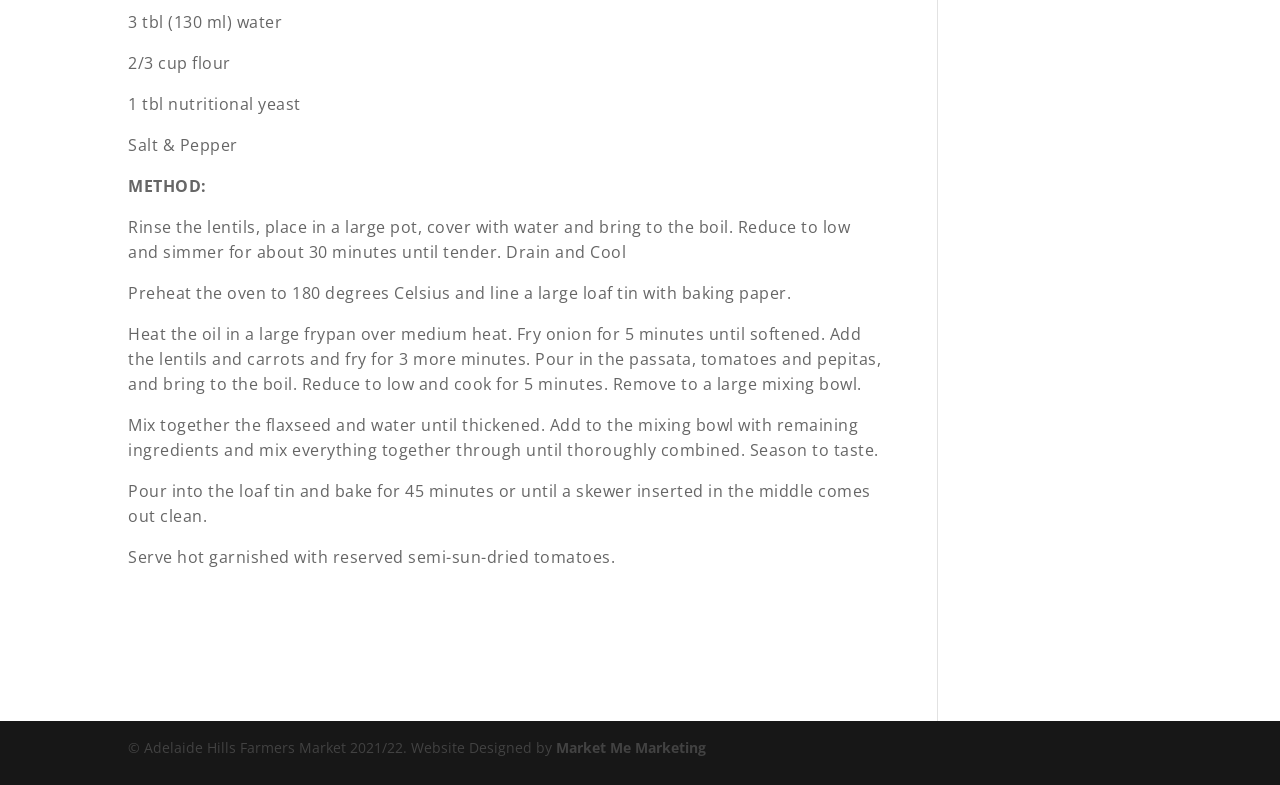Respond to the question below with a single word or phrase: Who designed the website?

Market Me Marketing